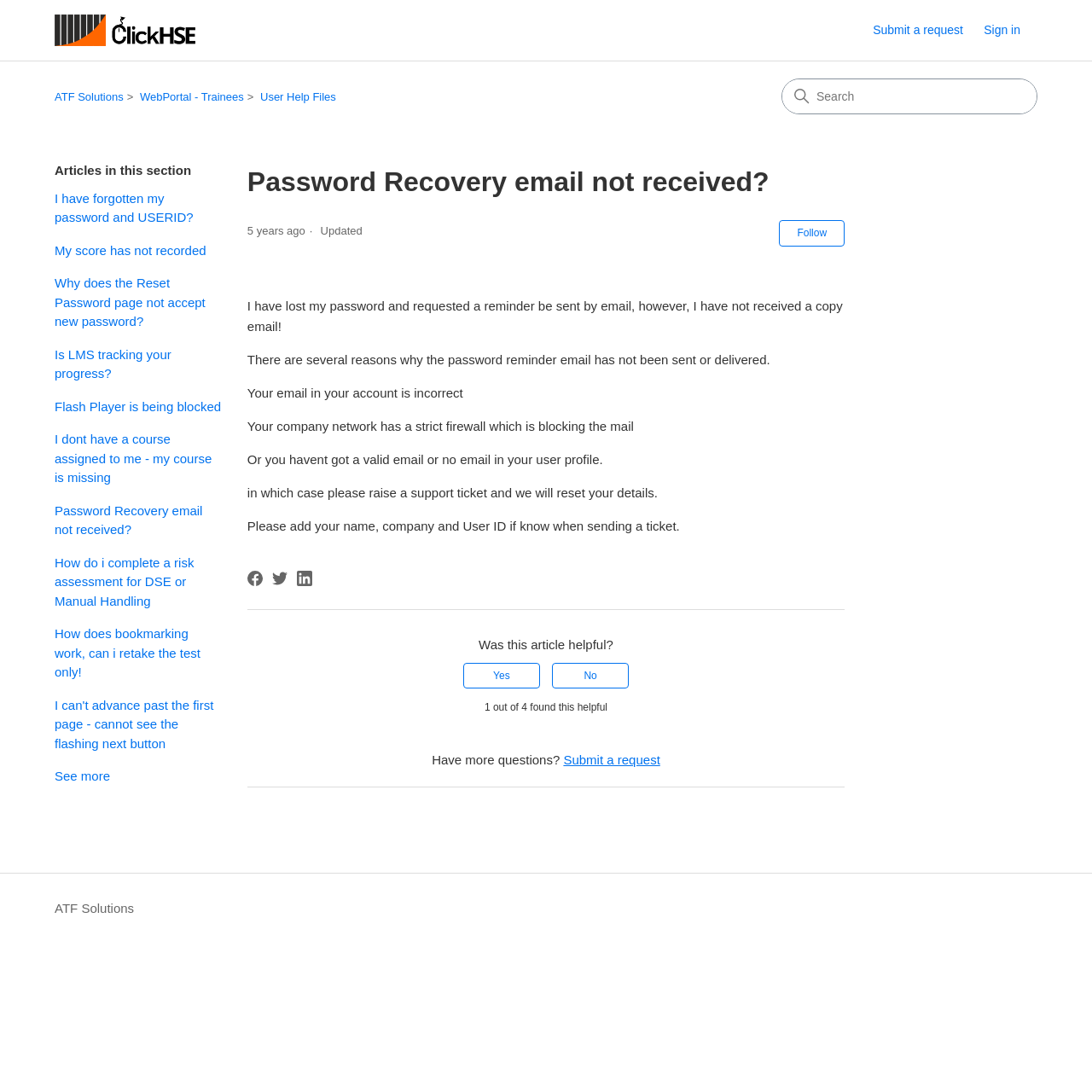Extract the bounding box coordinates of the UI element described: "The Constitution of Russia". Provide the coordinates in the format [left, top, right, bottom] with values ranging from 0 to 1.

None